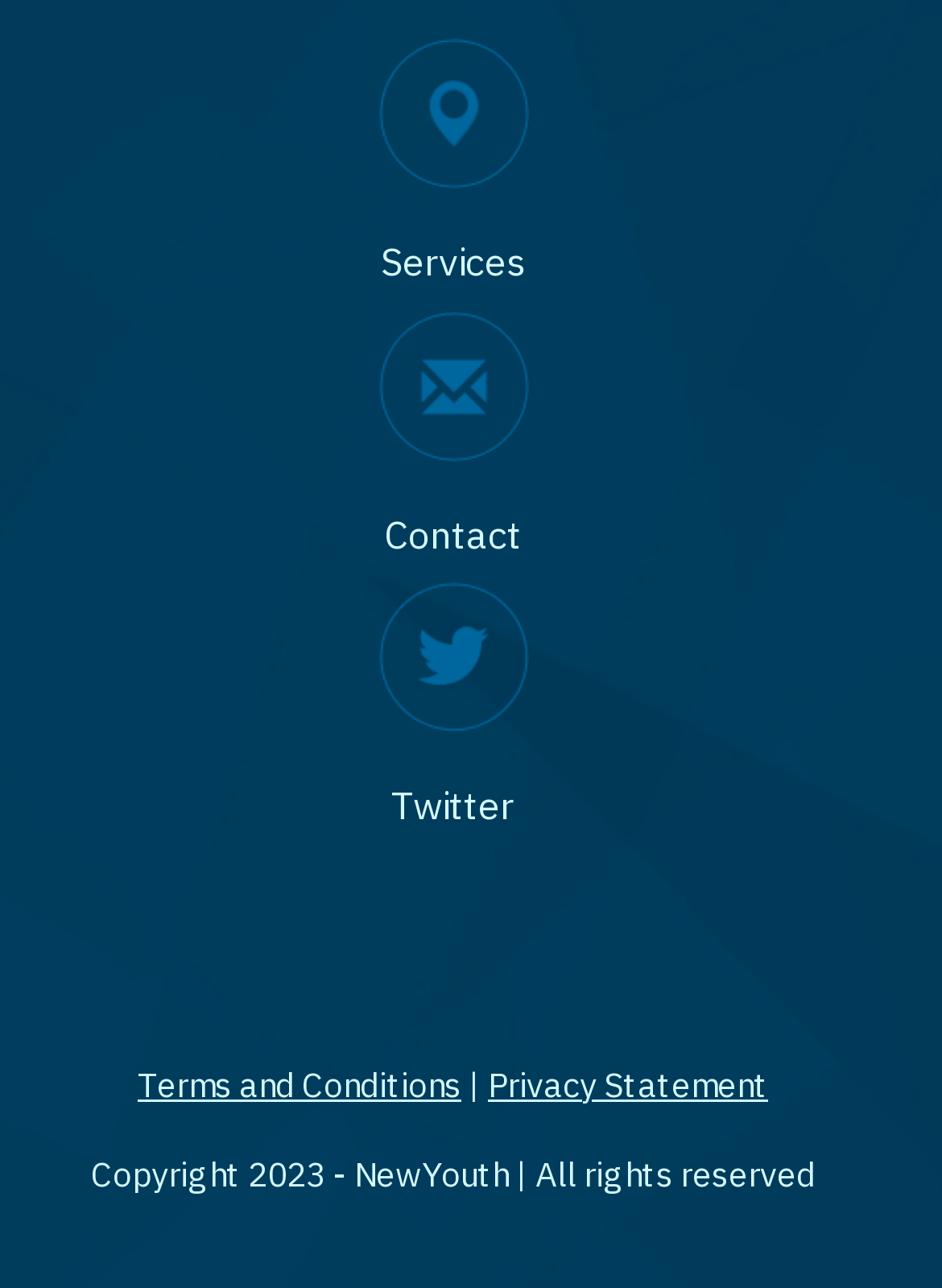Extract the bounding box coordinates for the HTML element that matches this description: "Twitter". The coordinates should be four float numbers between 0 and 1, i.e., [left, top, right, bottom].

[0.415, 0.606, 0.546, 0.644]